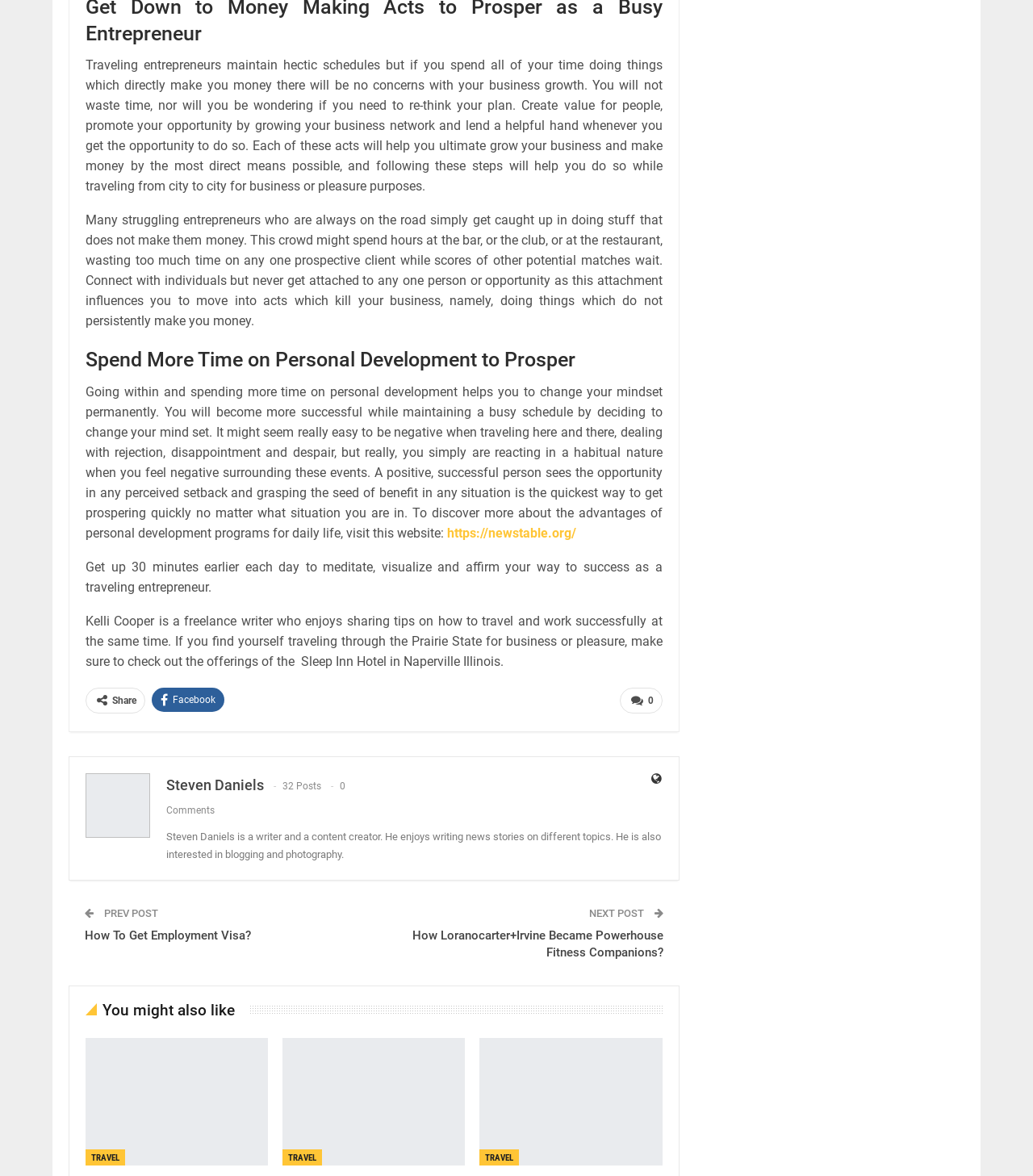How many posts has Steven Daniels written?
Please provide a comprehensive answer based on the details in the screenshot.

According to the static text element with ID 317, Steven Daniels has written 32 posts. This information is found in the section that describes Steven Daniels as a writer and content creator.